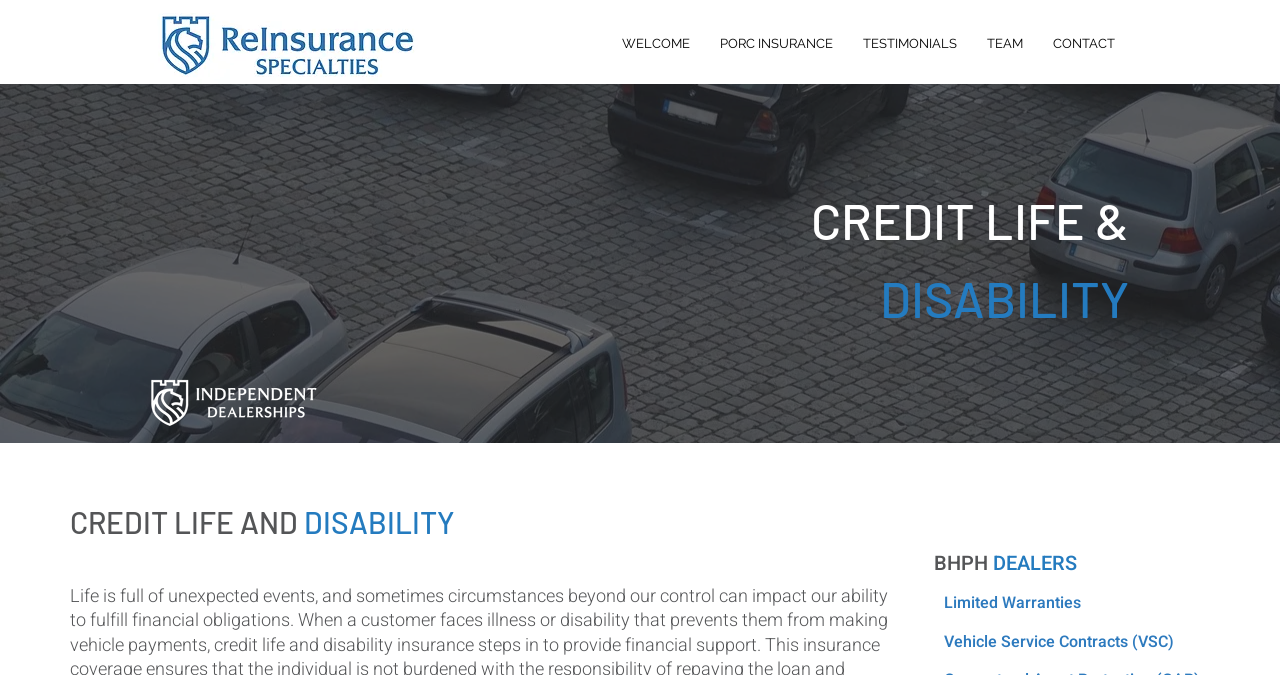Determine the bounding box coordinates for the HTML element mentioned in the following description: "Vehicle Service Contracts (VSC)". The coordinates should be a list of four floats ranging from 0 to 1, represented as [left, top, right, bottom].

[0.738, 0.933, 0.917, 0.968]